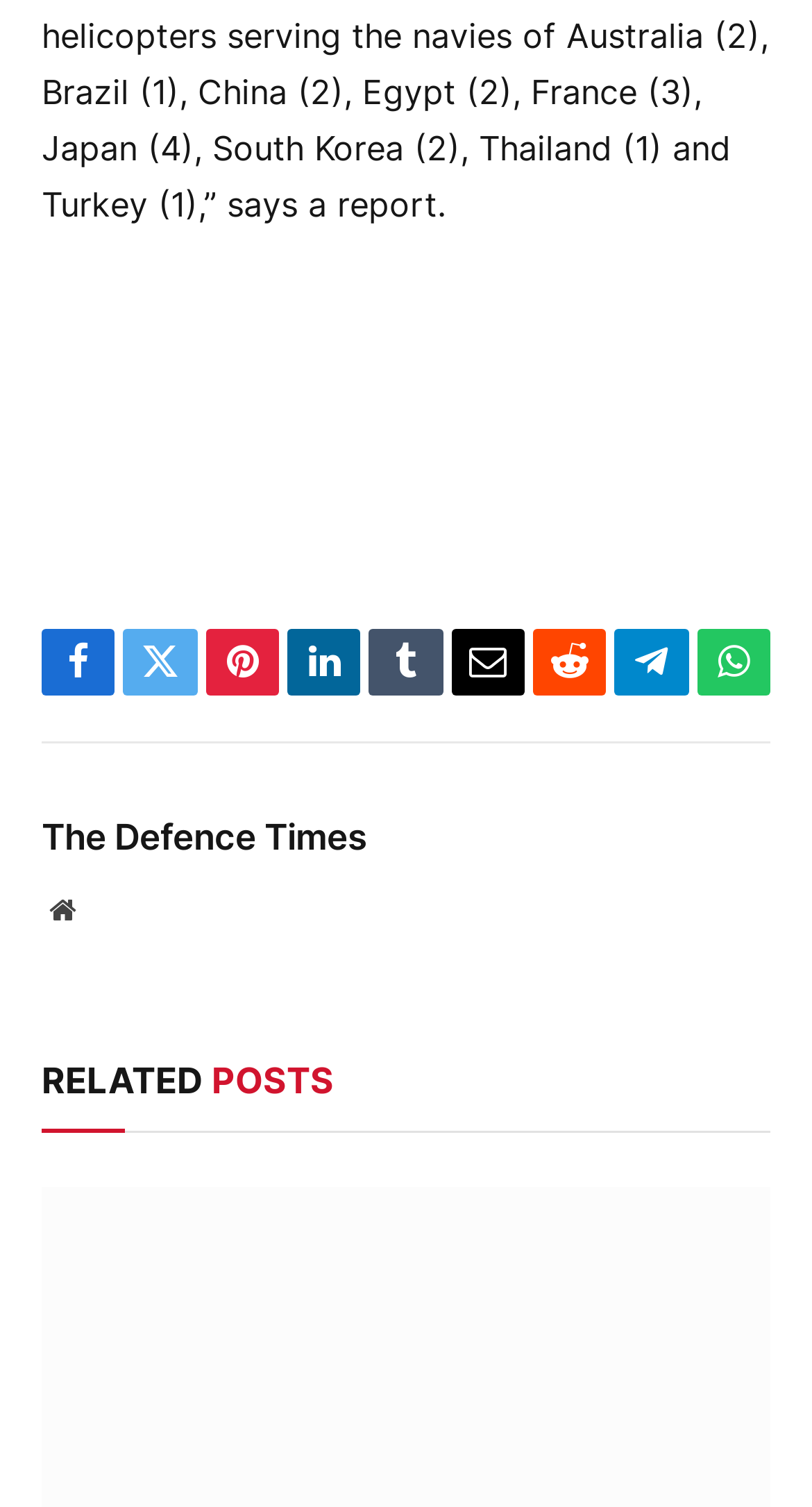Locate the bounding box coordinates of the clickable region to complete the following instruction: "Go to the website."

[0.051, 0.591, 0.103, 0.618]